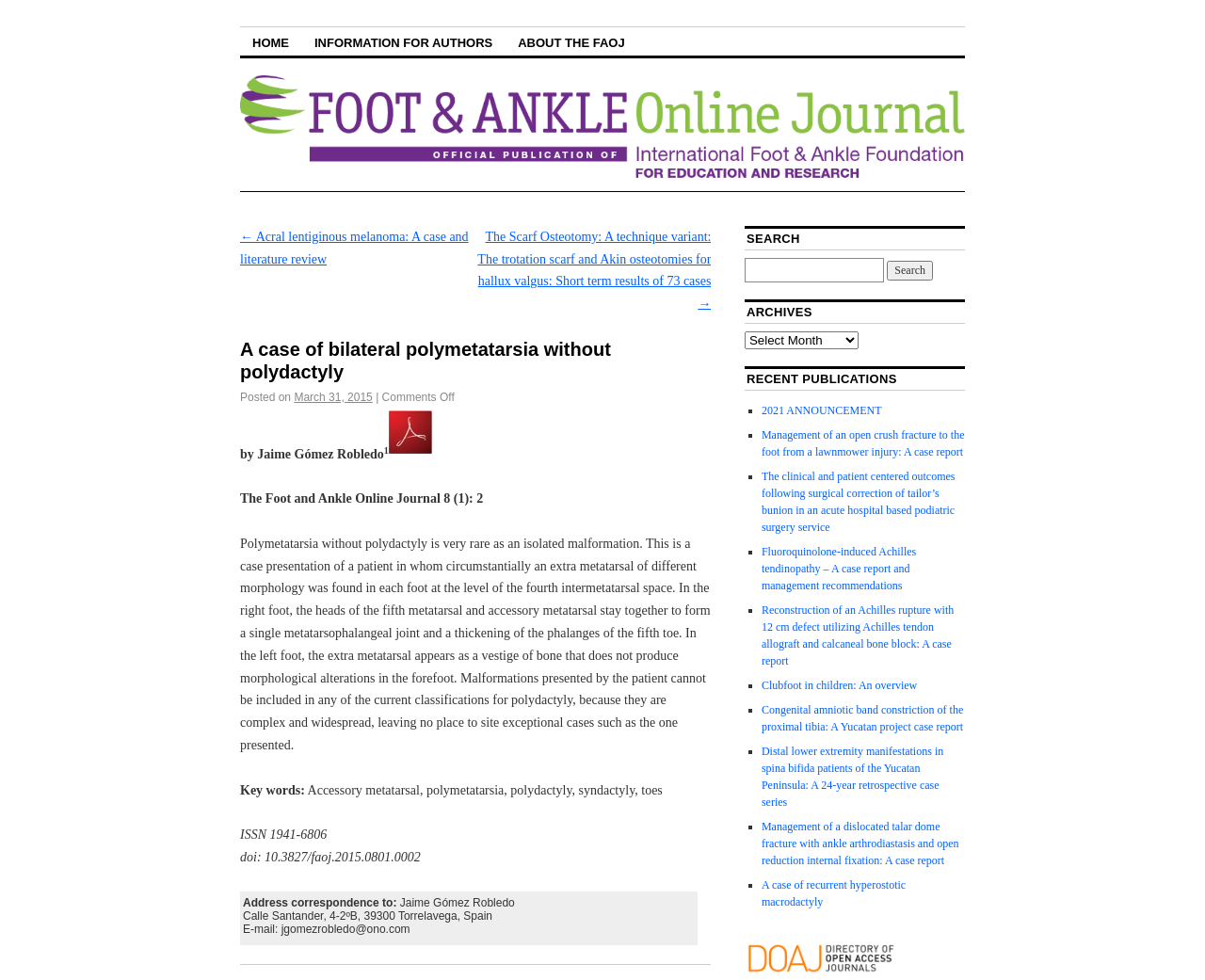Determine the bounding box coordinates of the clickable element to complete this instruction: "Read the recent publication '2021 ANNOUNCEMENT'". Provide the coordinates in the format of four float numbers between 0 and 1, [left, top, right, bottom].

[0.632, 0.412, 0.732, 0.425]